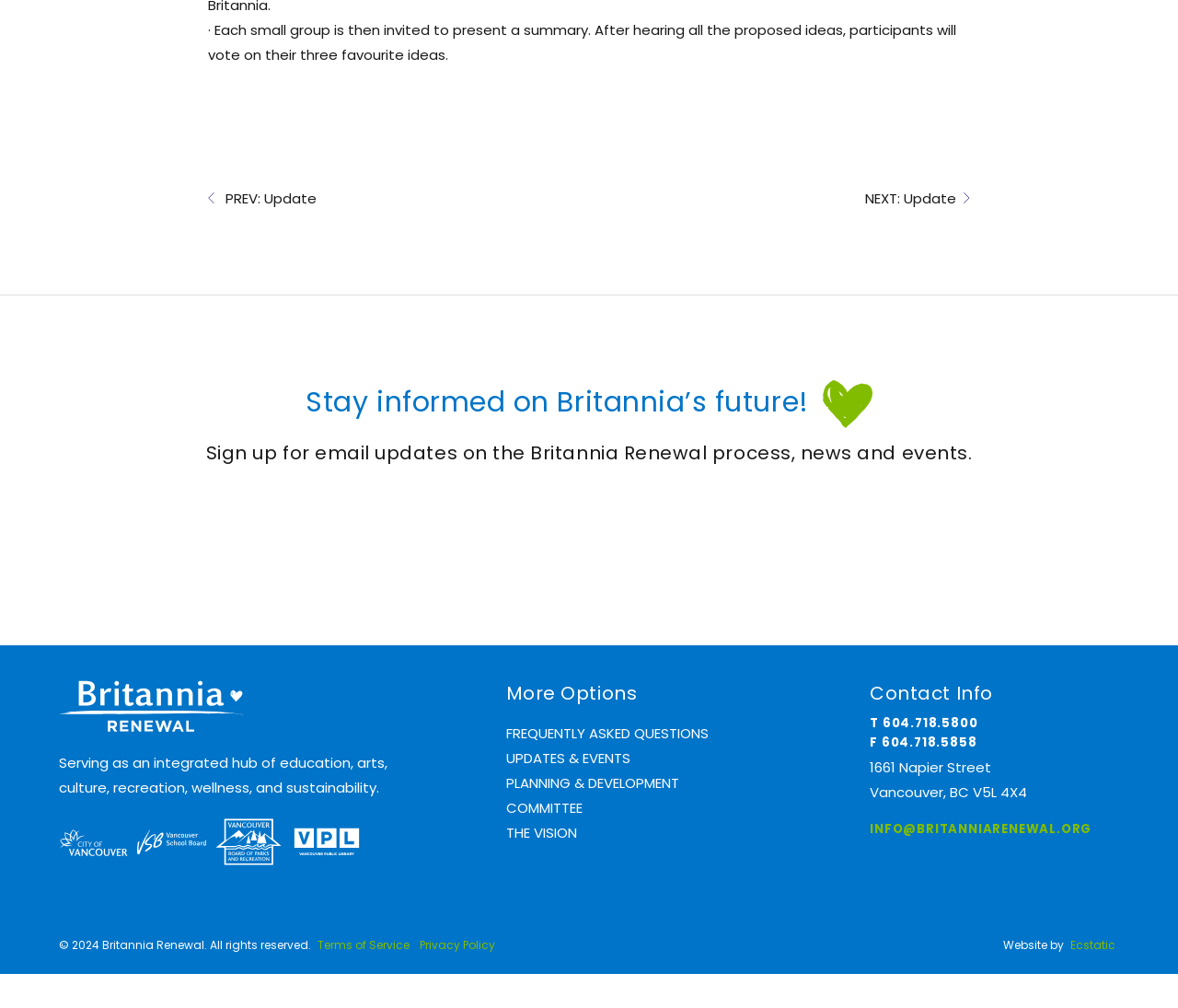How can users stay informed about Britannia's future? From the image, respond with a single word or brief phrase.

Sign up for email updates